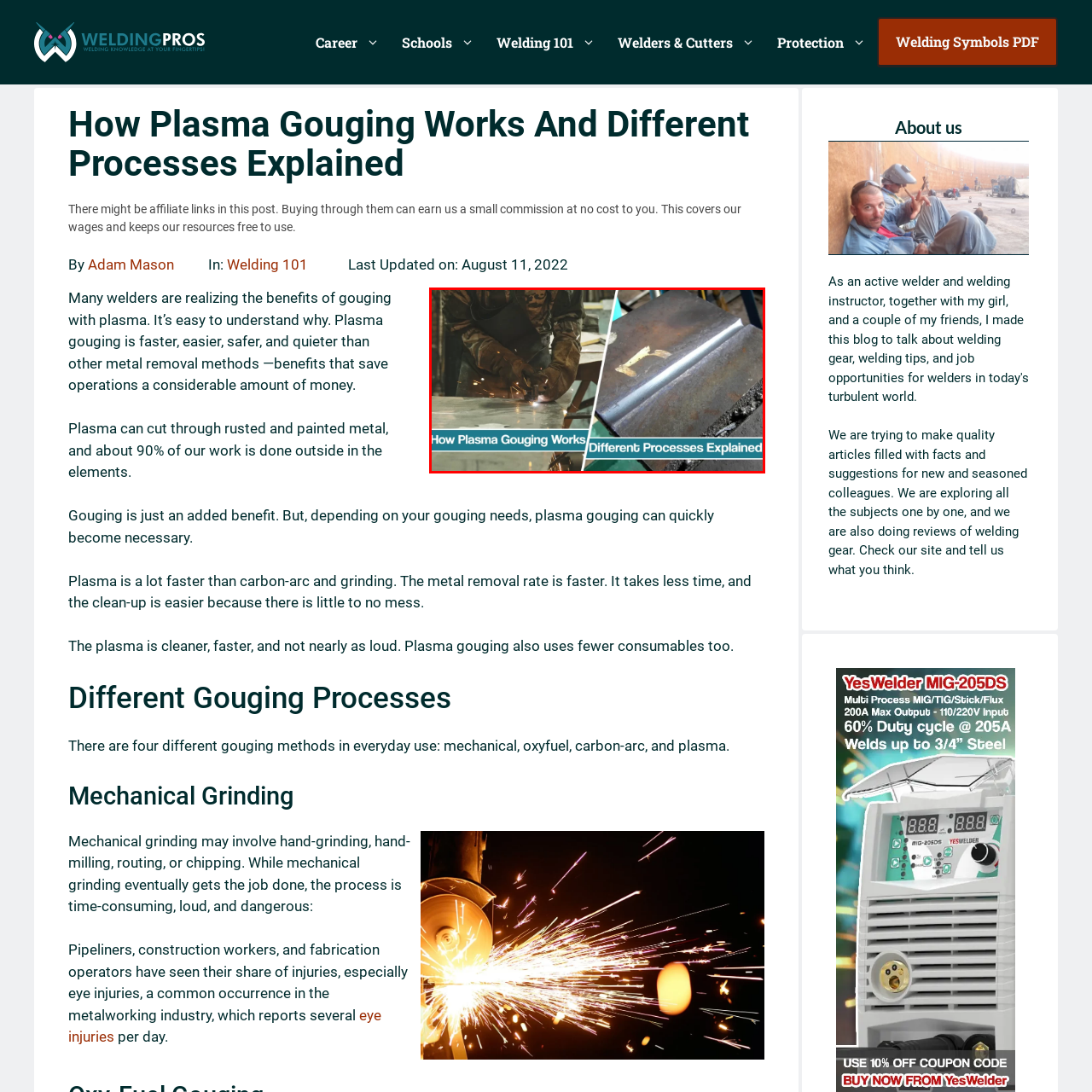What is shown on the right side of the image?
Please review the image inside the red bounding box and answer using a single word or phrase.

Gouged metal surface